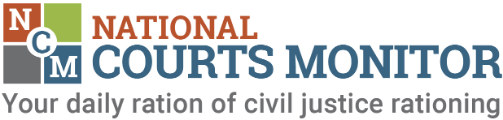Please reply with a single word or brief phrase to the question: 
What is the focus of the National Courts Monitor?

civil justice issues